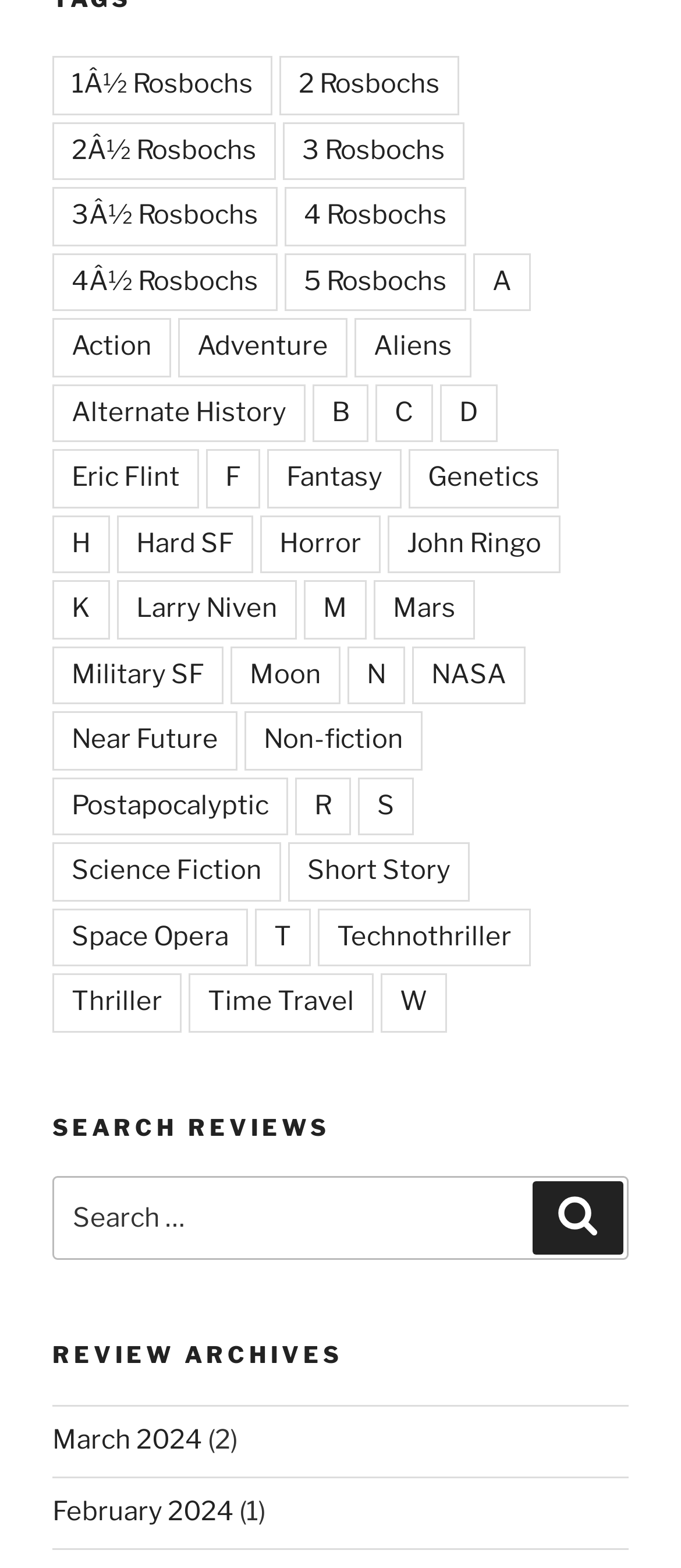Please provide a brief answer to the following inquiry using a single word or phrase:
What is the function of the button next to the search box?

To submit search query